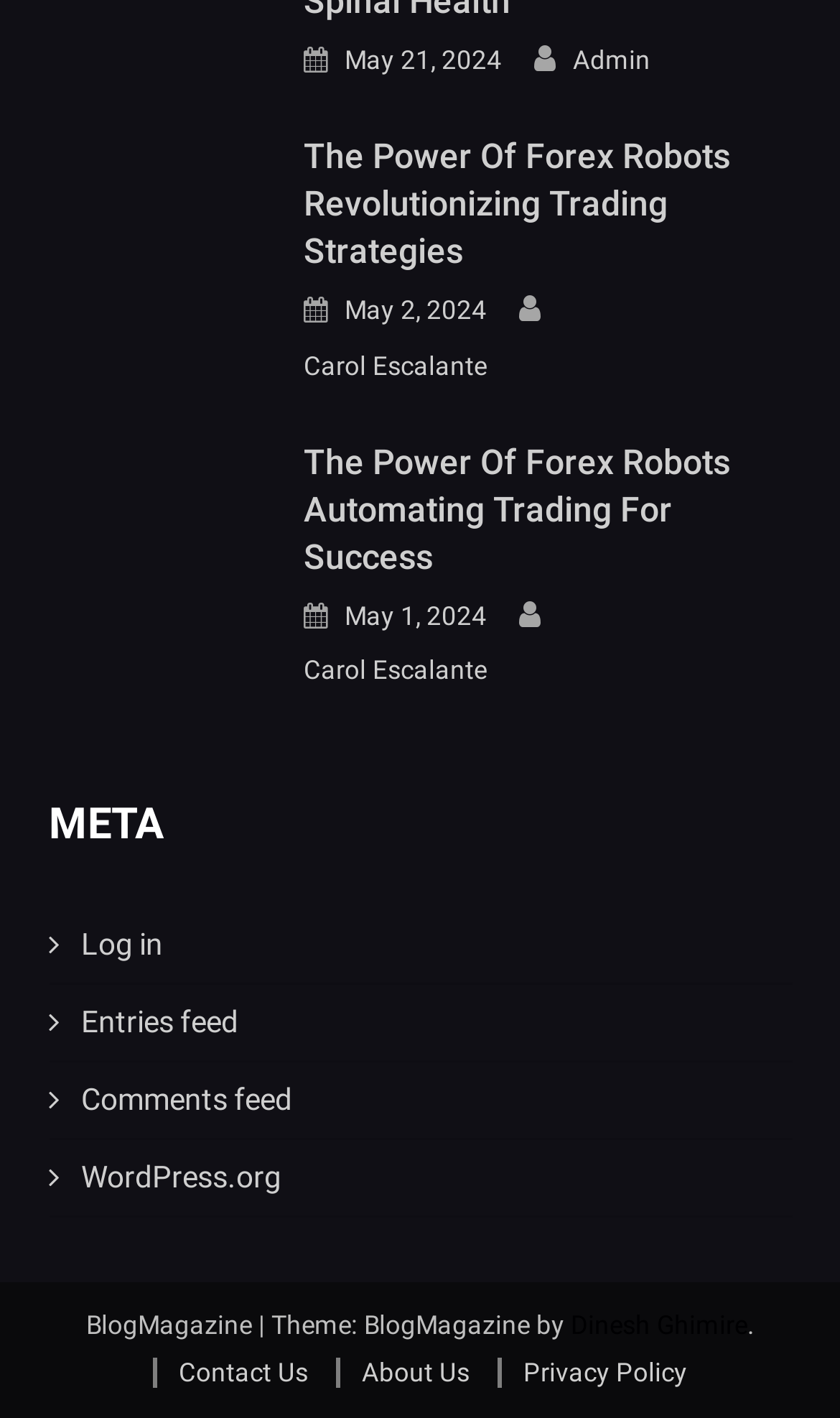Who is the author of the third article?
From the screenshot, provide a brief answer in one word or phrase.

Carol Escalante